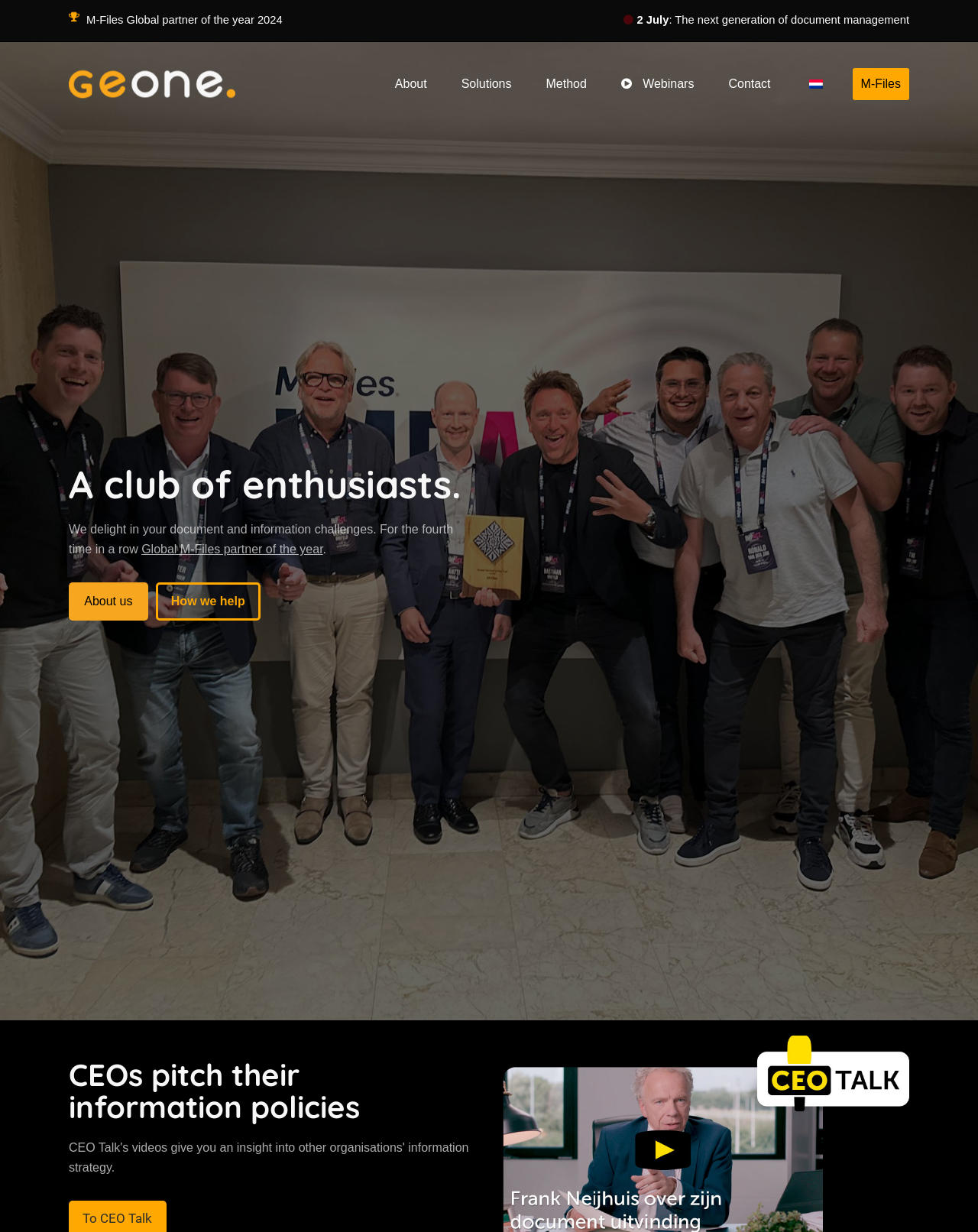Locate the bounding box coordinates of the clickable area to execute the instruction: "Go to About page". Provide the coordinates as four float numbers between 0 and 1, represented as [left, top, right, bottom].

[0.392, 0.034, 0.448, 0.102]